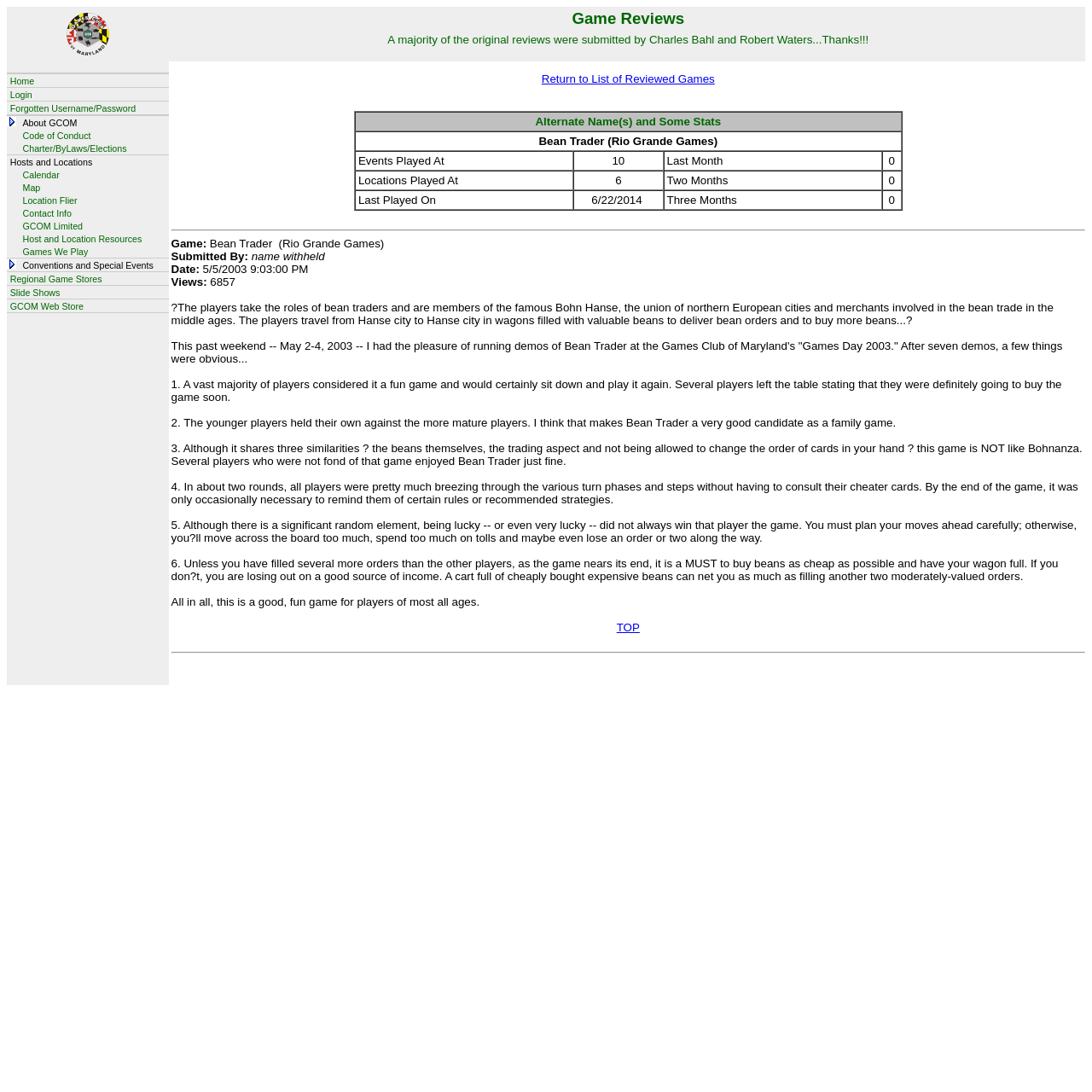Respond to the following query with just one word or a short phrase: 
What is the publisher of the game?

Rio Grande Games